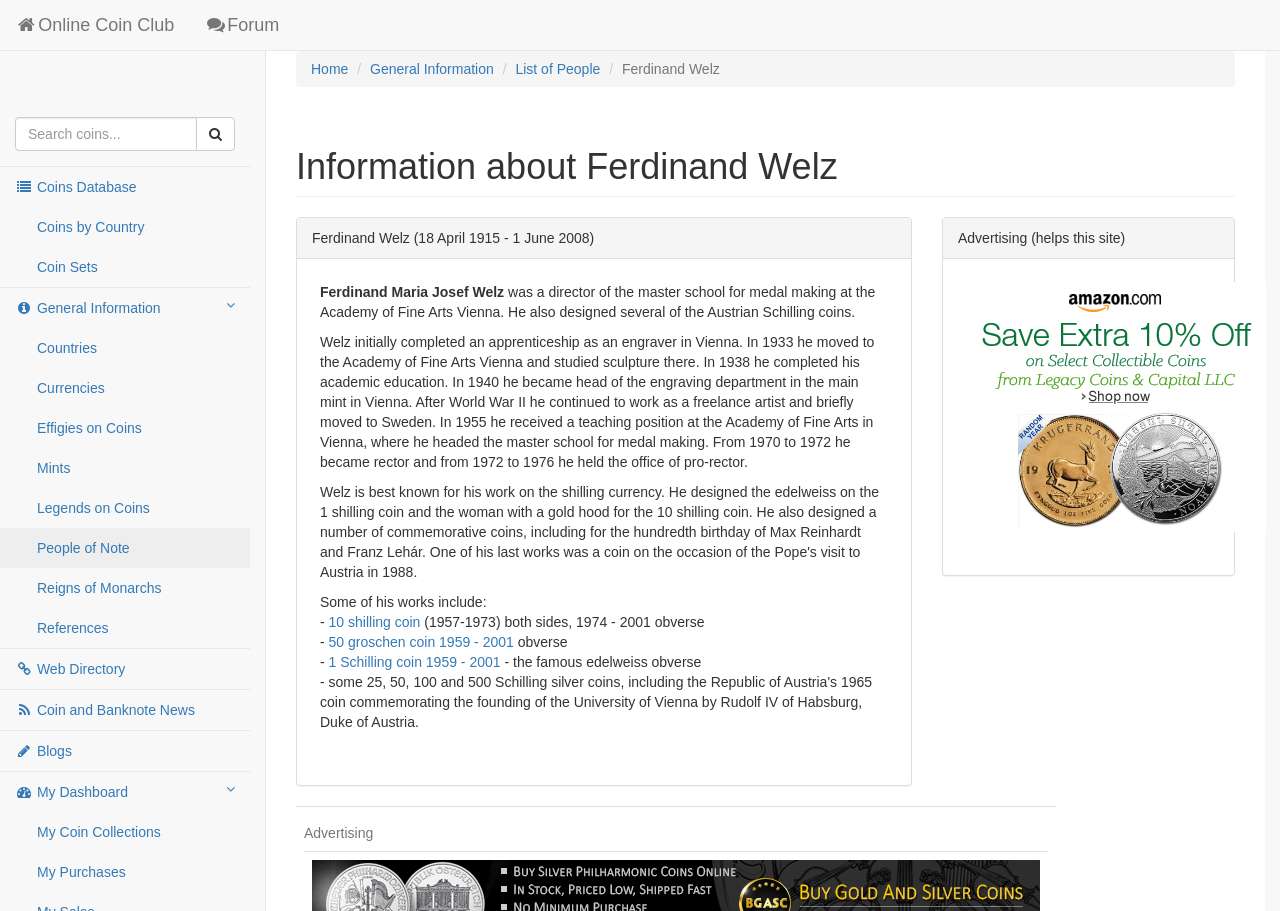Identify the bounding box coordinates of the region that should be clicked to execute the following instruction: "Read about Ferdinand Welz".

[0.244, 0.252, 0.464, 0.27]